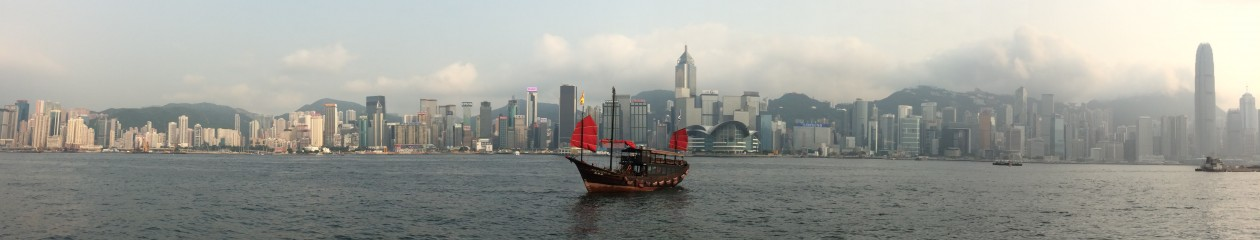Elaborate on the image with a comprehensive description.

The image captures a stunning panorama of Hong Kong's iconic skyline, showcasing a blend of modern skyscrapers and traditional elements. In the foreground, a beautifully crafted wooden junk boat with vibrant red sails navigates through the tranquil waters, adding a historical charm to the contemporary cityscape. The backdrop is dominated by a multitude of high-rise buildings reflecting the city's bustling urban life, while the misty mountains provide a natural contrast. The soft hues of the sky hint at the early morning or late afternoon, creating a serene atmosphere that highlights the unique juxtaposition between Hong Kong's rich heritage and its modern advancements.